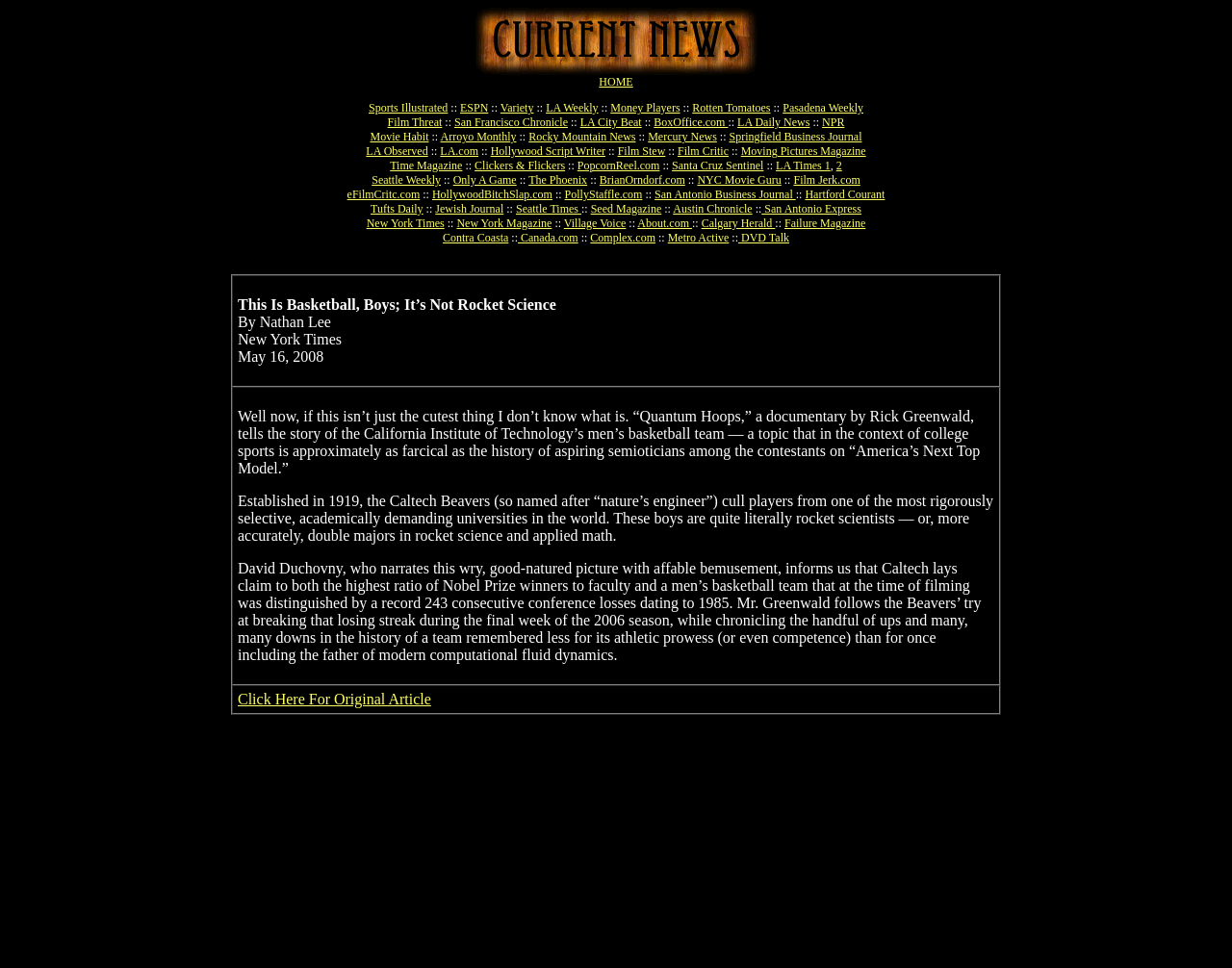Provide a one-word or brief phrase answer to the question:
What is the purpose of this webpage?

To showcase publications